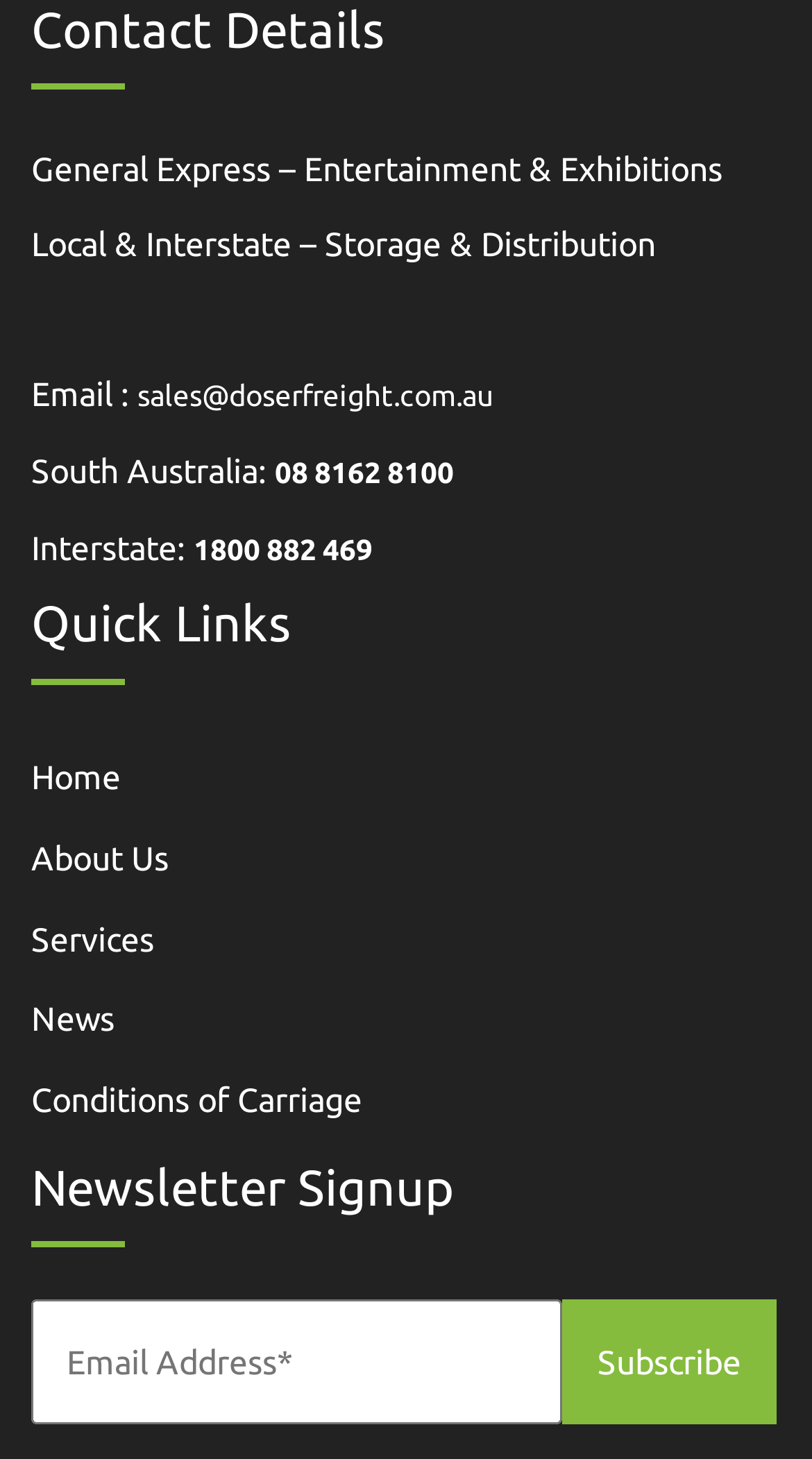What is the company's email address?
Using the information from the image, answer the question thoroughly.

The company's email address can be found in the 'Contact Details' section, where it is listed as 'Email :' followed by the email address 'sales@doserfreight.com.au'.